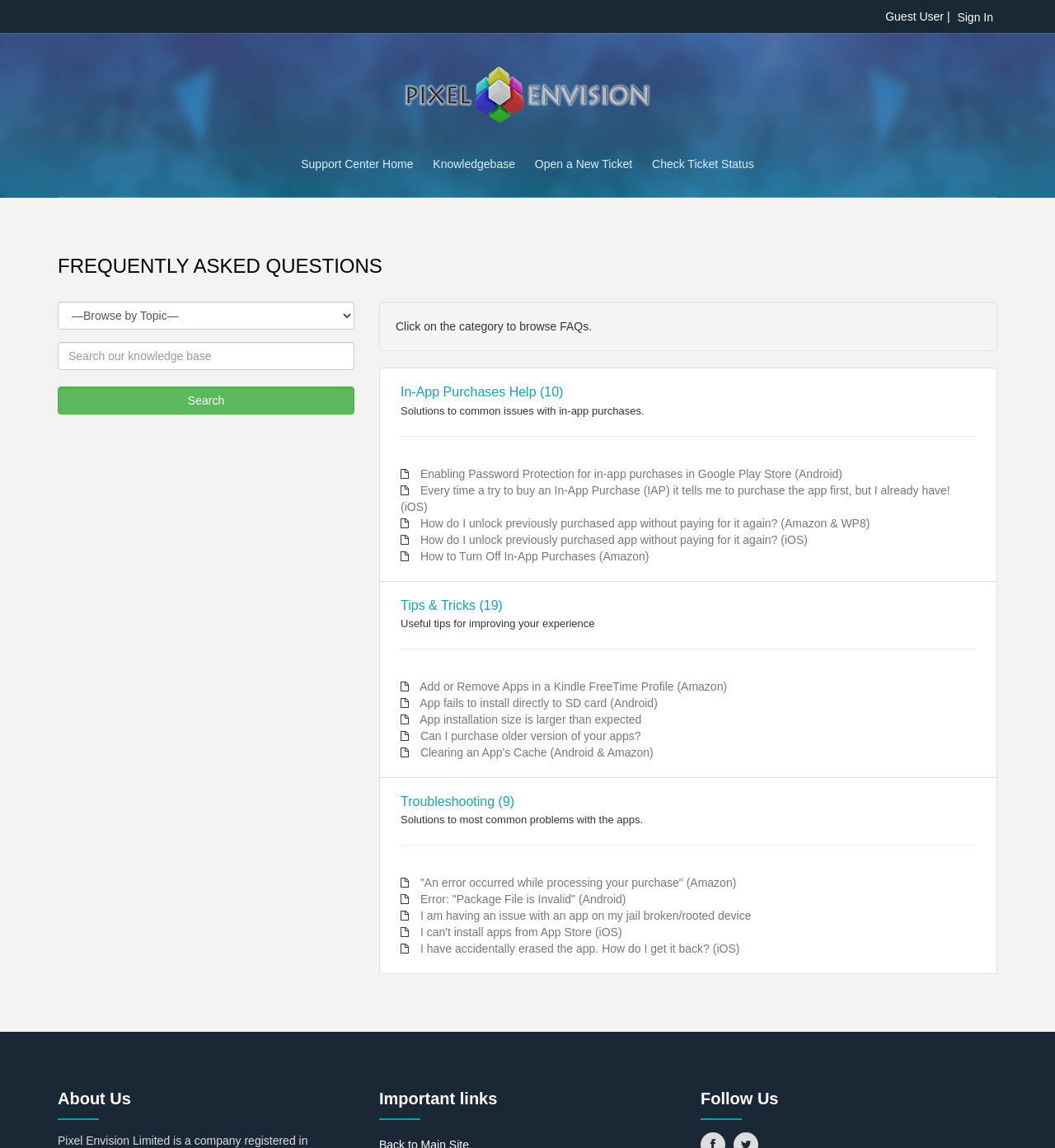What is the purpose of the 'Open a New Ticket' link?
Offer a detailed and full explanation in response to the question.

The 'Open a New Ticket' link is likely intended for users to submit a new support request or ticket to the customer support team. This would allow users to report issues or ask questions that are not already addressed in the knowledge base or FAQs.